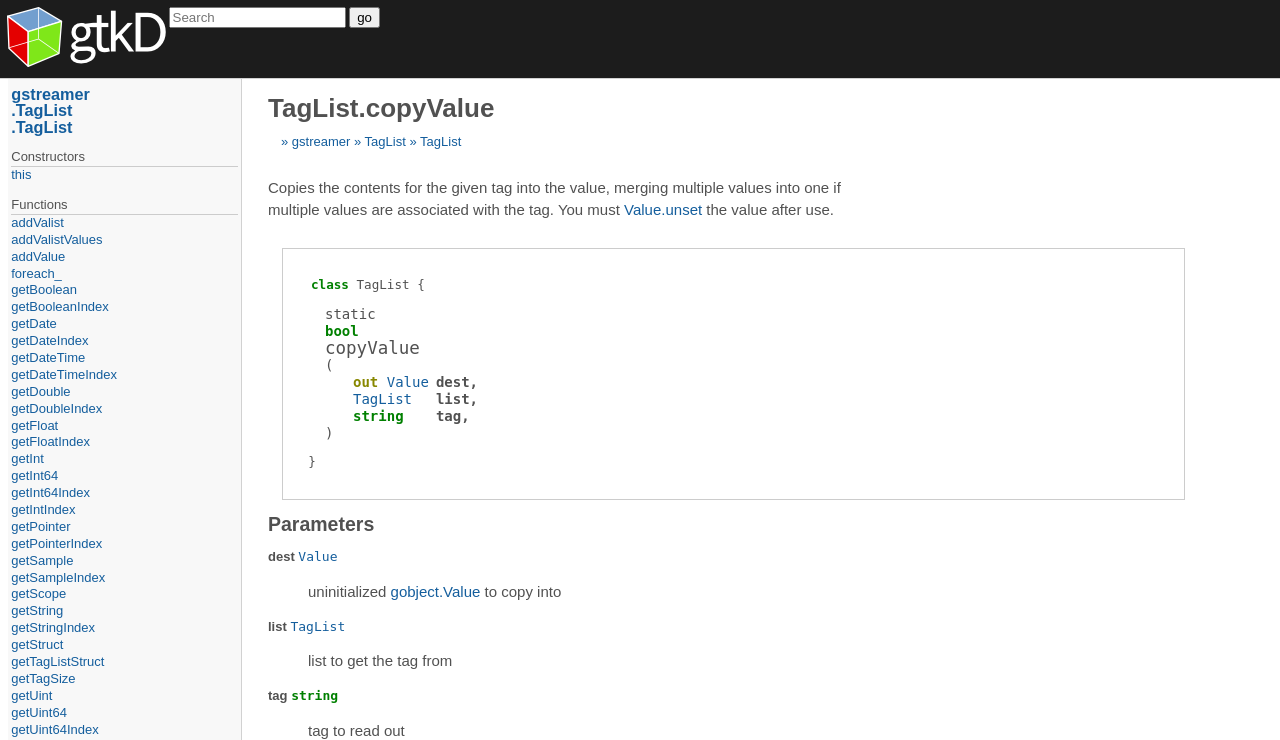What is the relationship between TagList and gstreamer?
Analyze the screenshot and provide a detailed answer to the question.

By examining the links and headings on the webpage, we can see that TagList is a part of the gstreamer framework. This is indicated by the links to gstreamer and the use of gstreamer in the headings and descriptions.